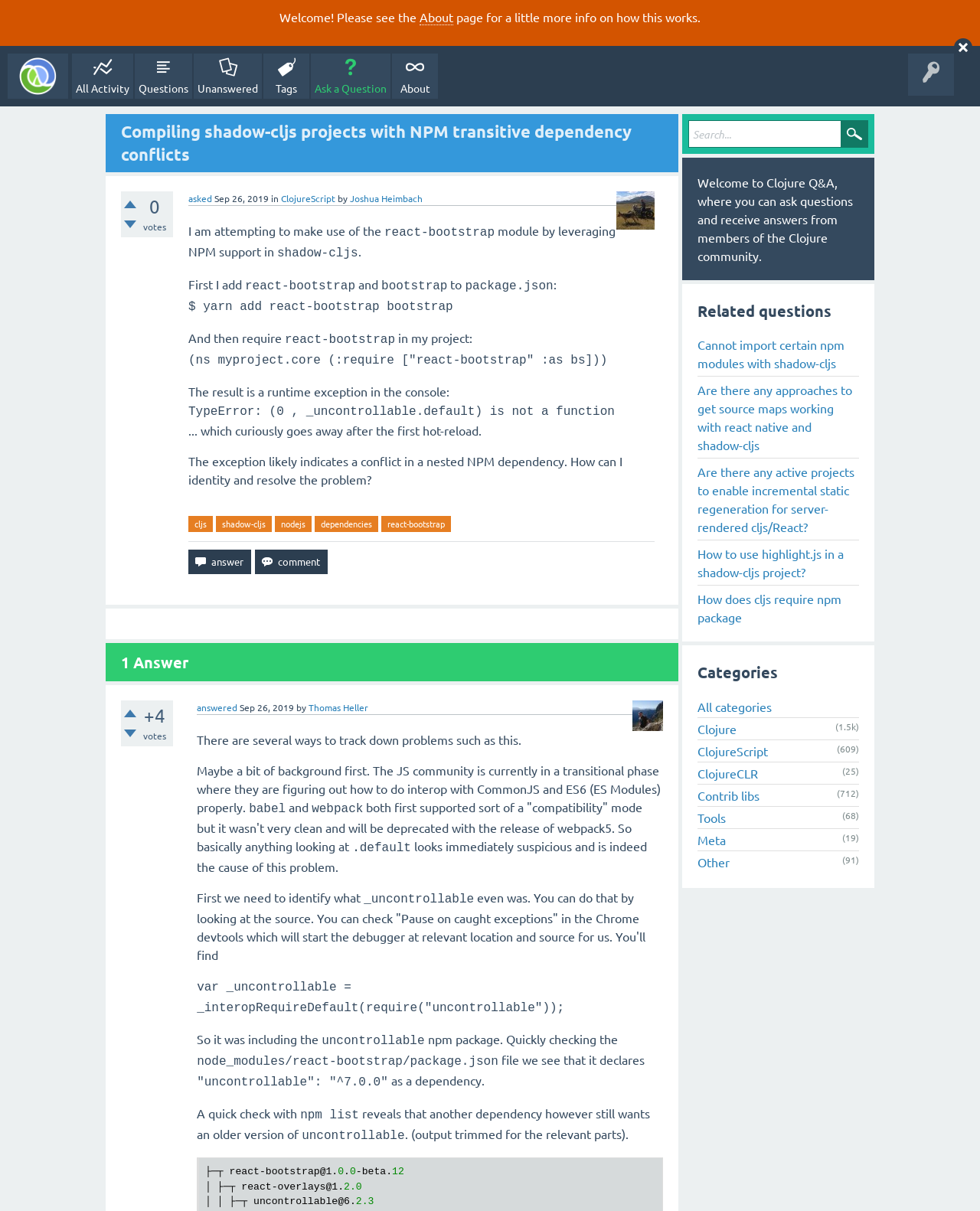What is the error message?
Please provide a comprehensive answer based on the contents of the image.

The error message is a TypeError indicating that (0, _uncontrollable.default) is not a function, which suggests a conflict in a nested NPM dependency.